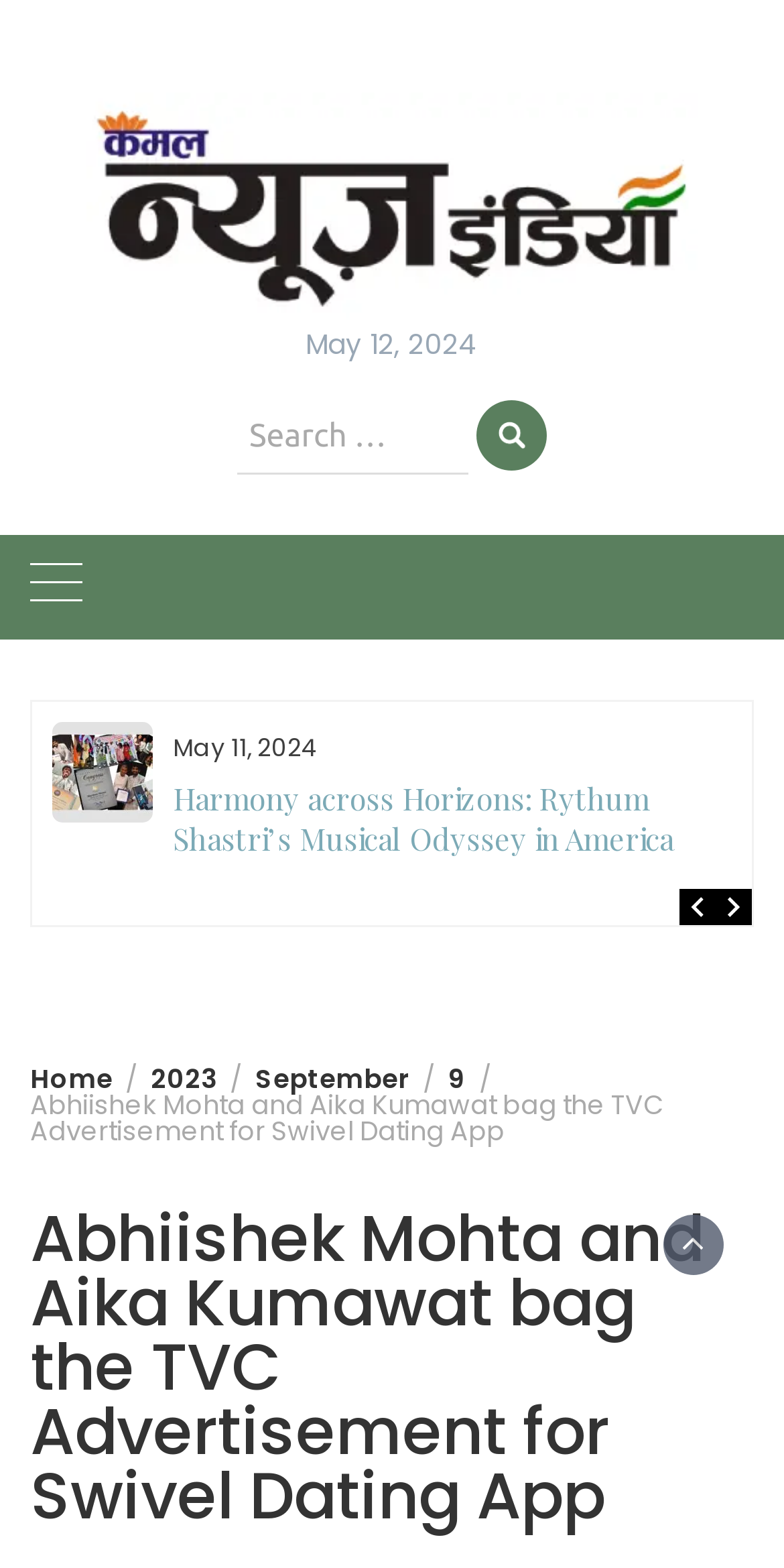Is the search box located at the top of the webpage?
Kindly offer a comprehensive and detailed response to the question.

I checked the bounding box coordinates of the search box element and found that its y1 value is 0.255, which indicates that it is located near the top of the webpage.